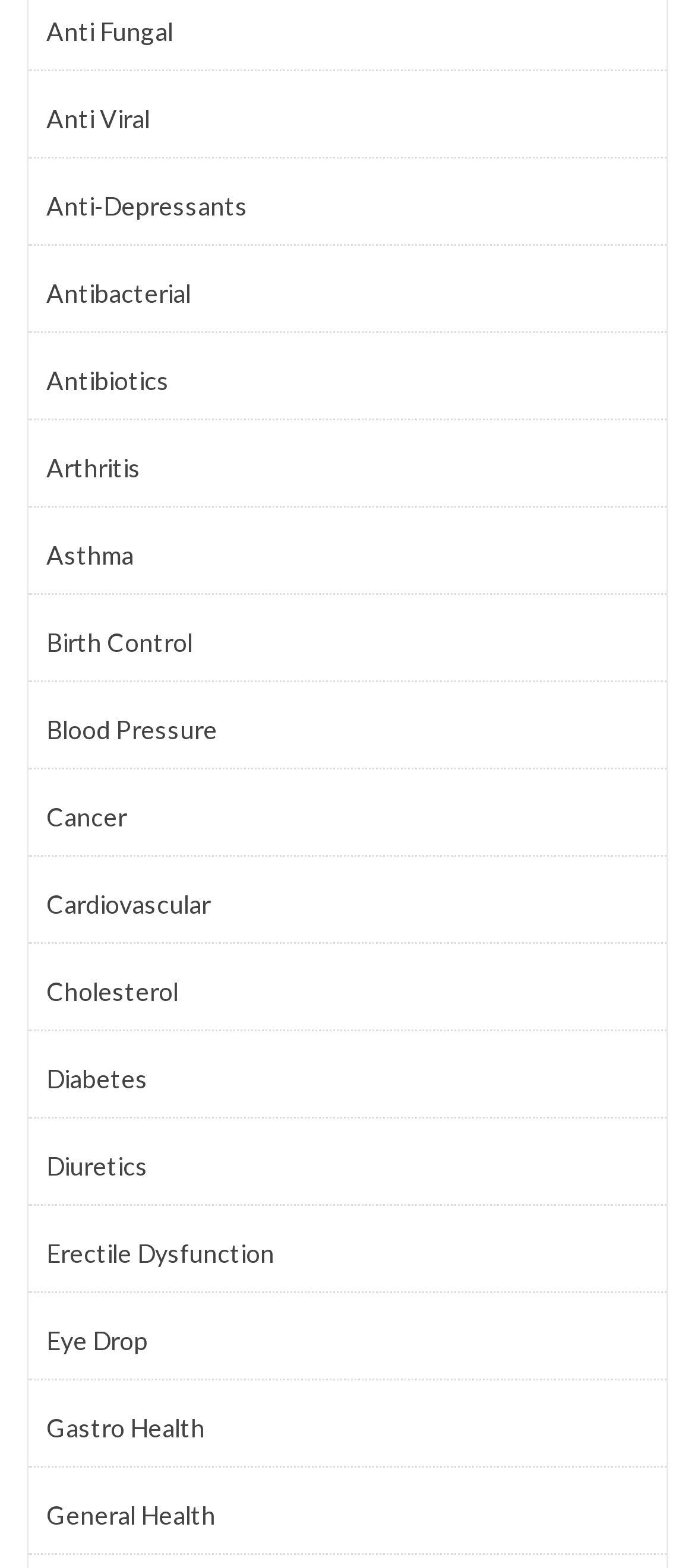Reply to the question with a single word or phrase:
Is there a category for Cancer treatment?

Yes